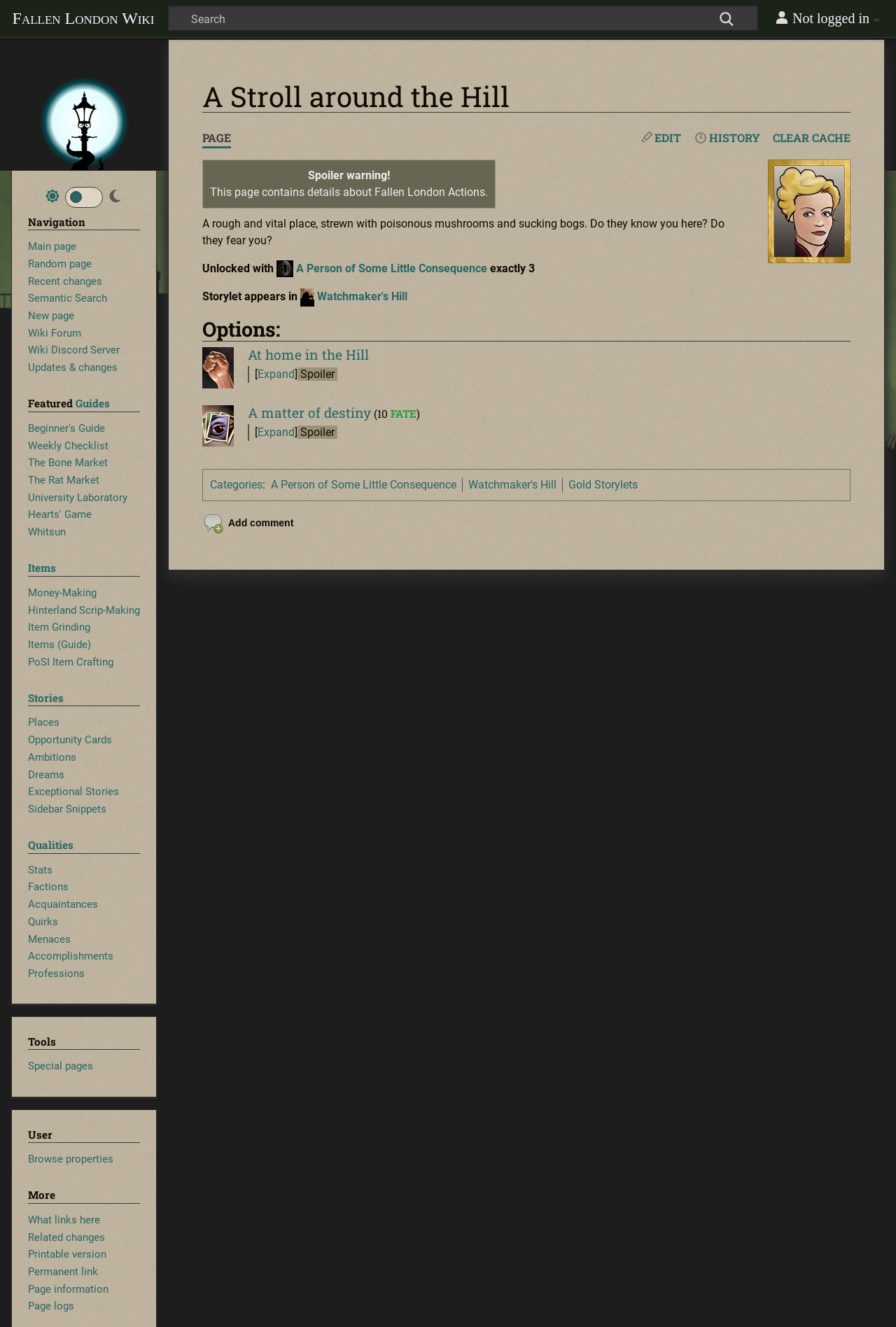What is the type of the image with the alt text 'Fist.png'?
Answer the question based on the image using a single word or a brief phrase.

Image